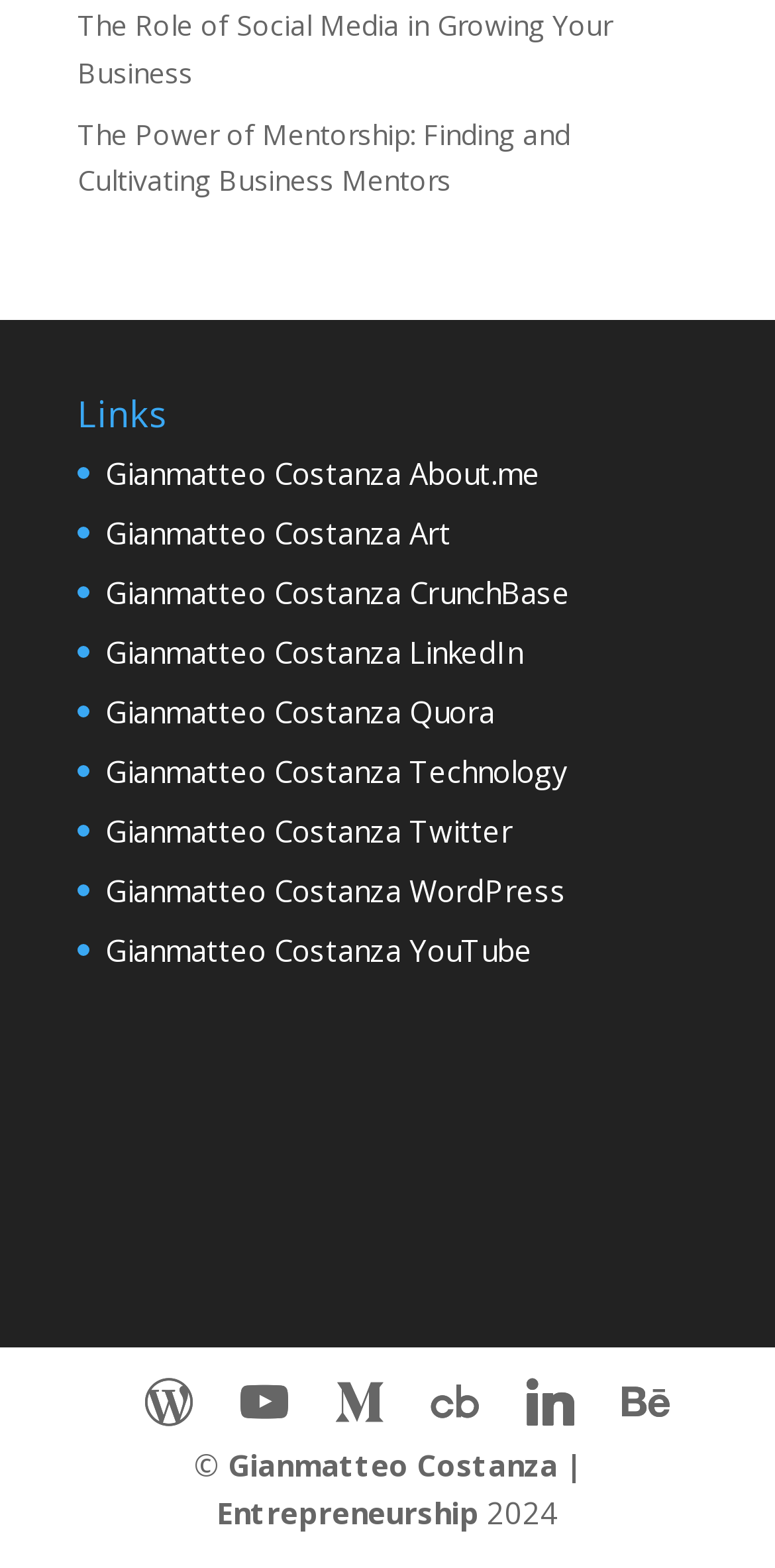Using the information in the image, give a detailed answer to the following question: What is the last link in the 'Links' section?

I looked at the 'Links' section and found the last link, which is 'Gianmatteo Costanza YouTube'.